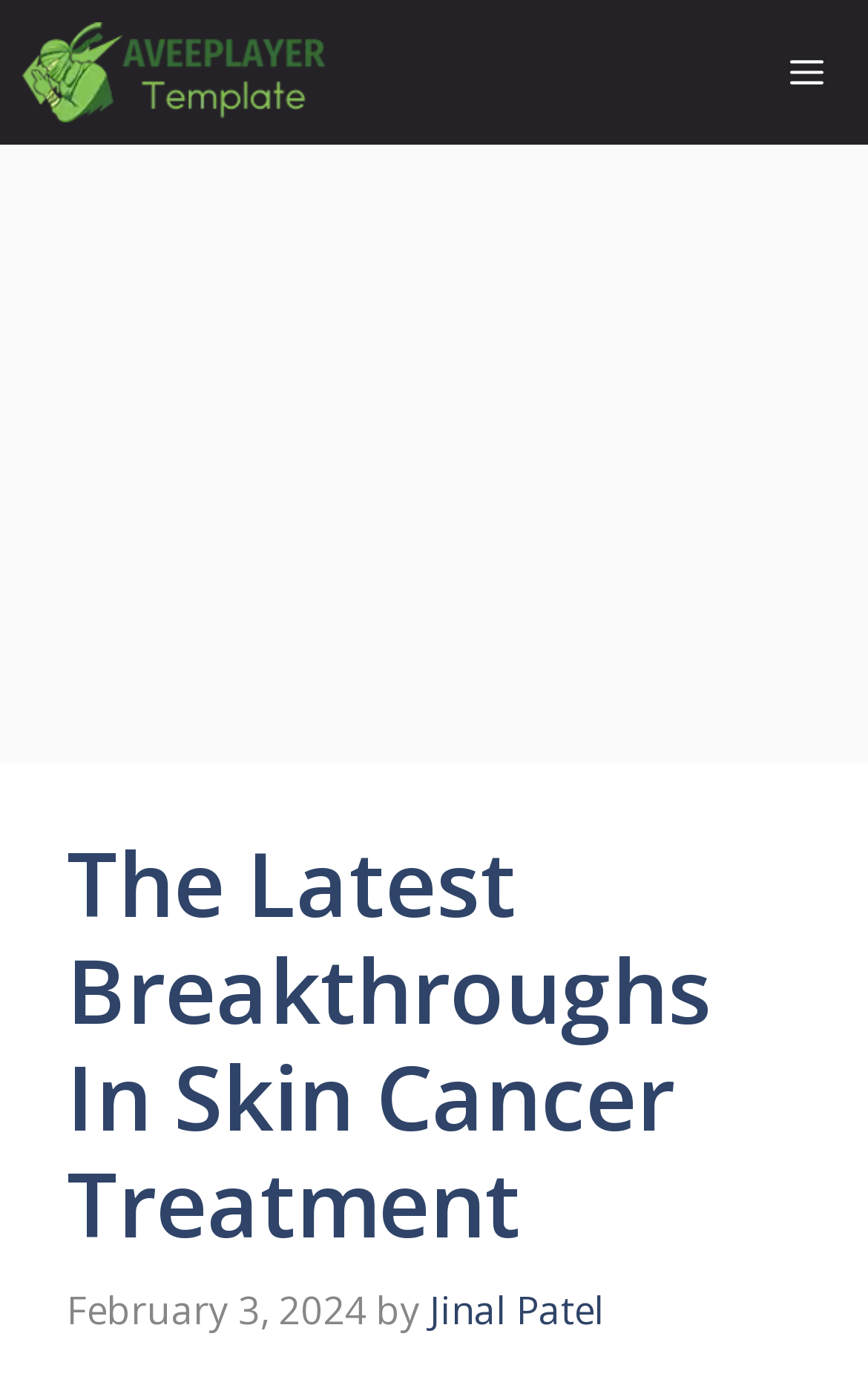What is the date of the article?
Your answer should be a single word or phrase derived from the screenshot.

February 3, 2024